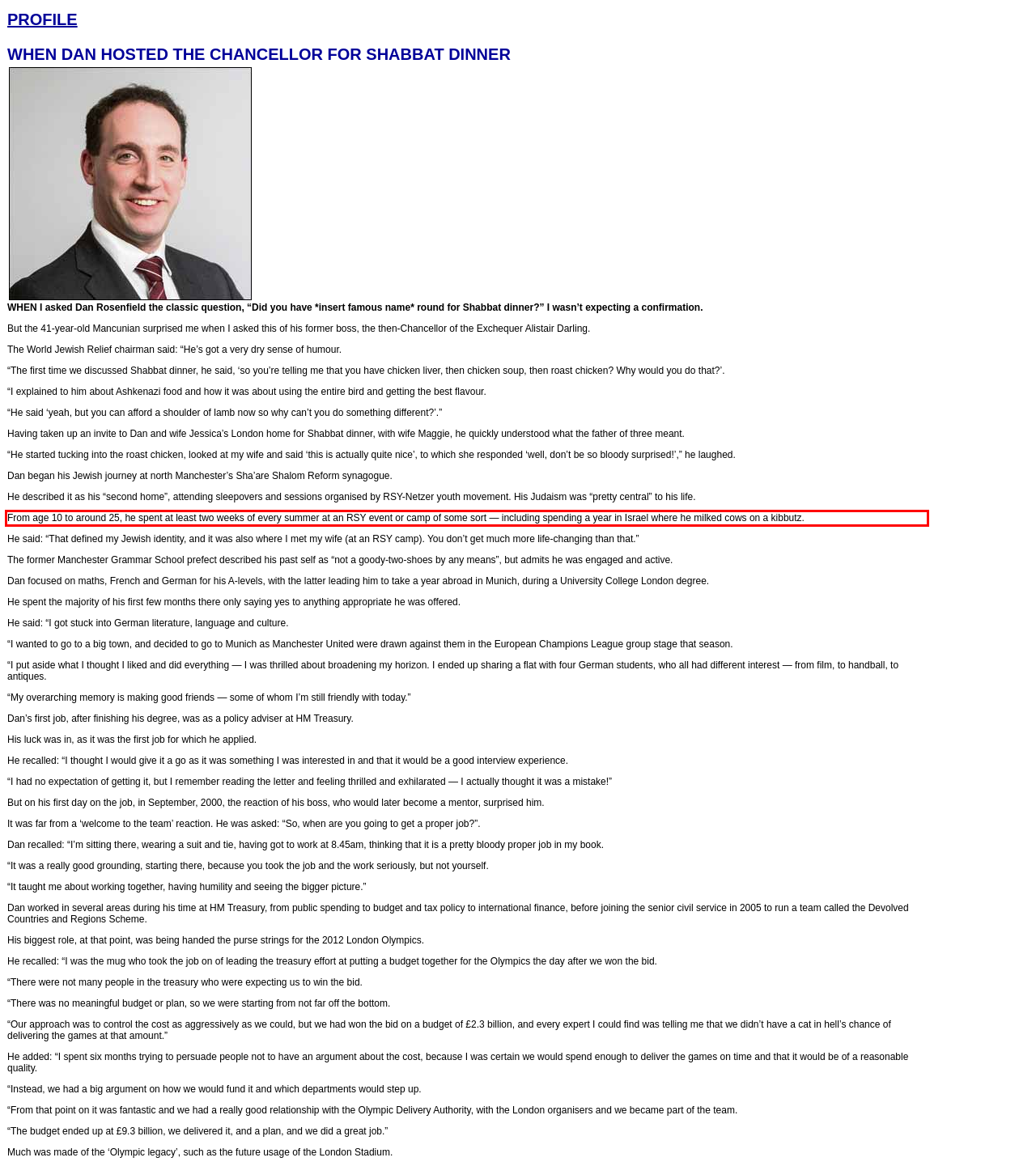Examine the screenshot of the webpage, locate the red bounding box, and generate the text contained within it.

From age 10 to around 25, he spent at least two weeks of every summer at an RSY event or camp of some sort — including spending a year in Israel where he milked cows on a kibbutz.